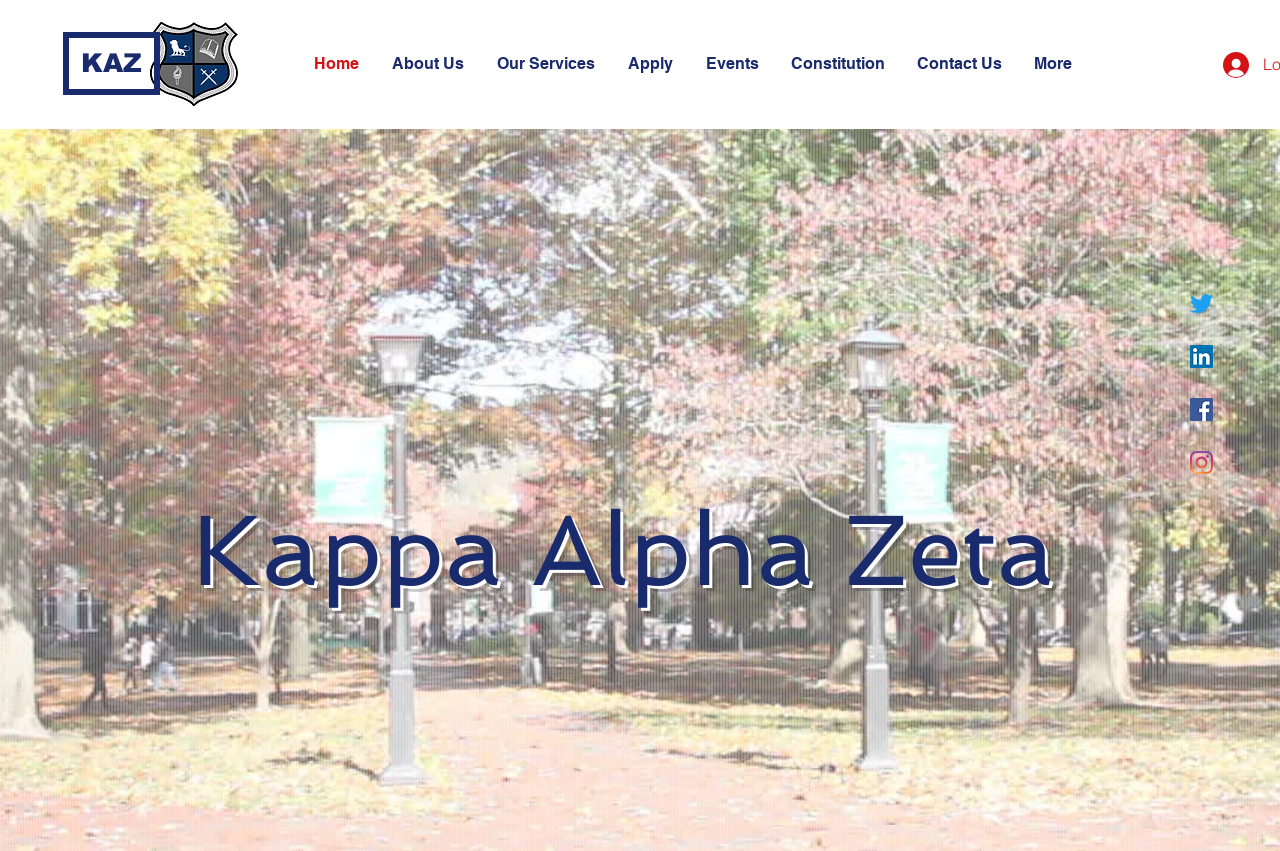How many navigation links are available?
Please look at the screenshot and answer using one word or phrase.

7